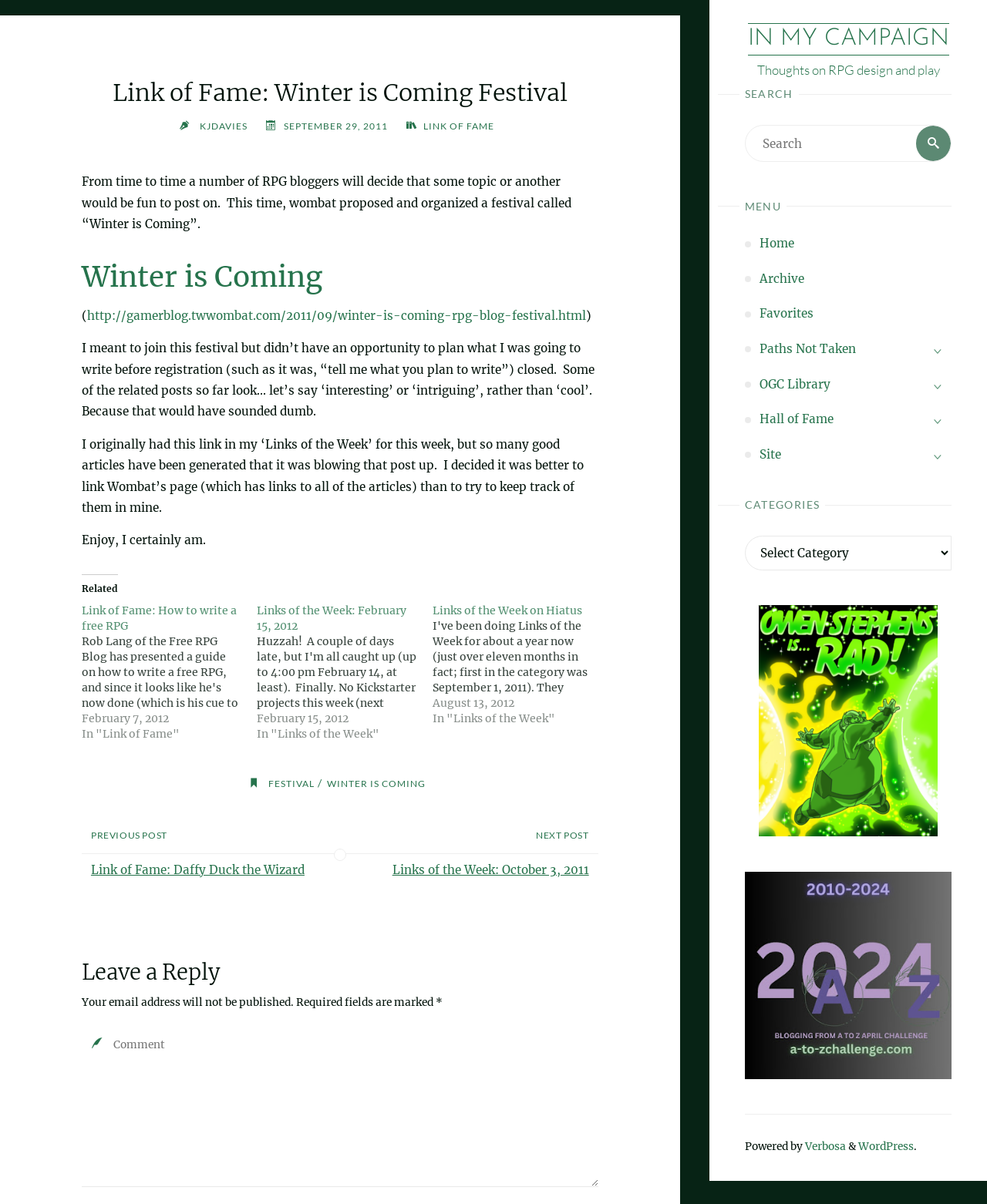Find the bounding box coordinates of the element to click in order to complete this instruction: "Check the date of the post". The bounding box coordinates must be four float numbers between 0 and 1, denoted as [left, top, right, bottom].

[0.288, 0.1, 0.393, 0.11]